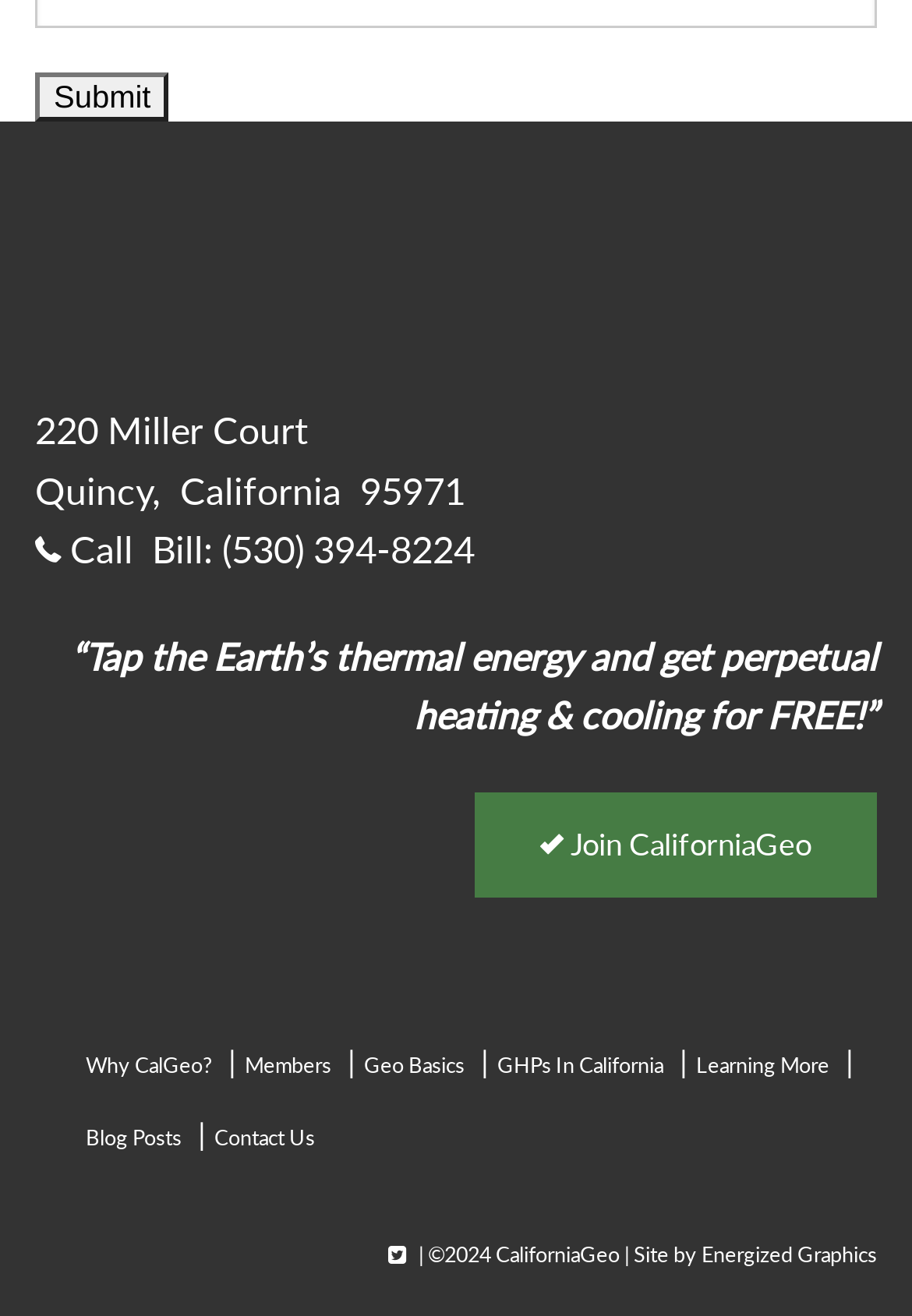Please identify the bounding box coordinates of the element's region that I should click in order to complete the following instruction: "Join CaliforniaGeo". The bounding box coordinates consist of four float numbers between 0 and 1, i.e., [left, top, right, bottom].

[0.521, 0.602, 0.962, 0.682]